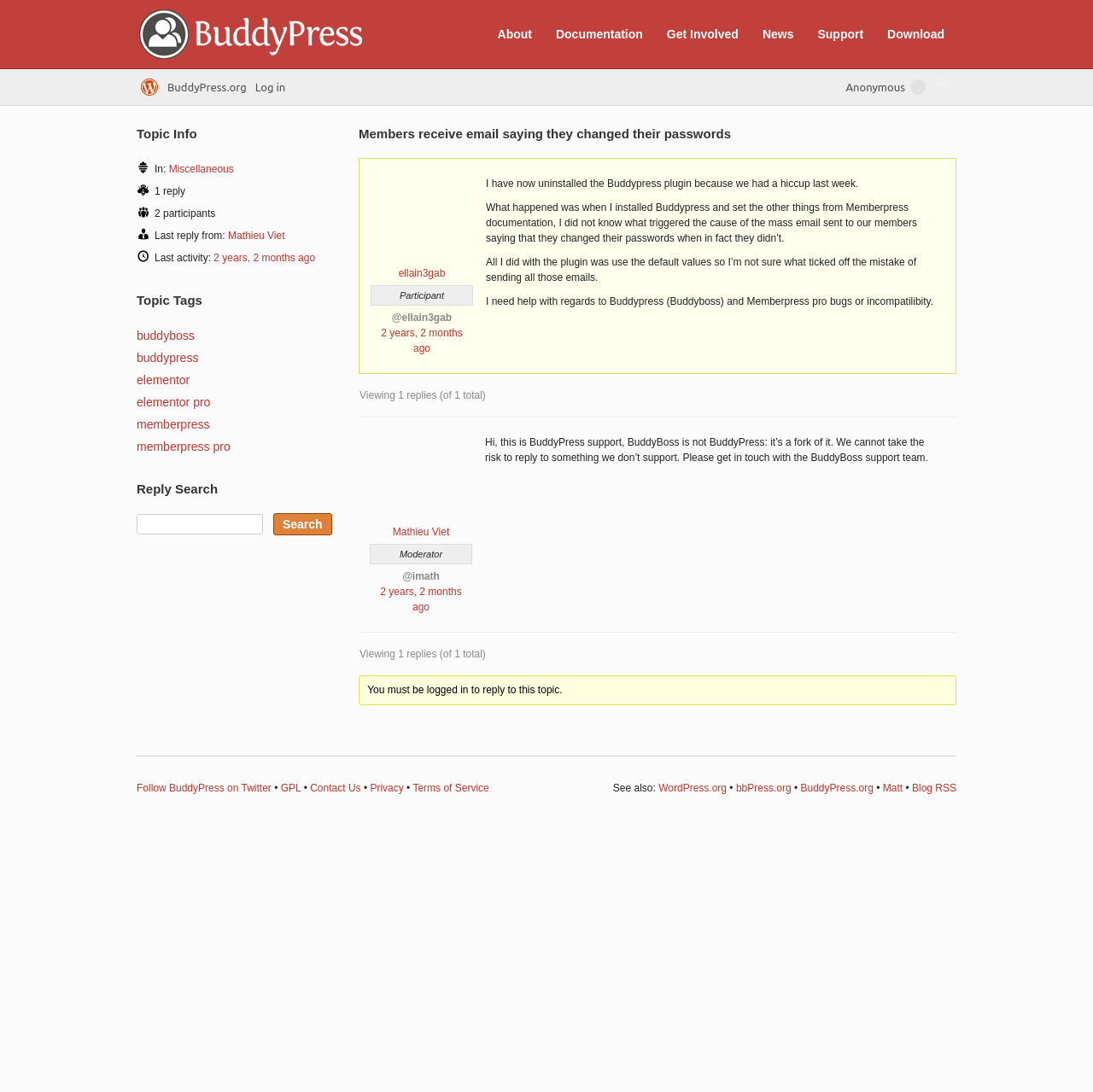Please locate the bounding box coordinates of the element that needs to be clicked to achieve the following instruction: "Read more about Cheering vs. Your Hearing and Voice". The coordinates should be four float numbers between 0 and 1, i.e., [left, top, right, bottom].

None